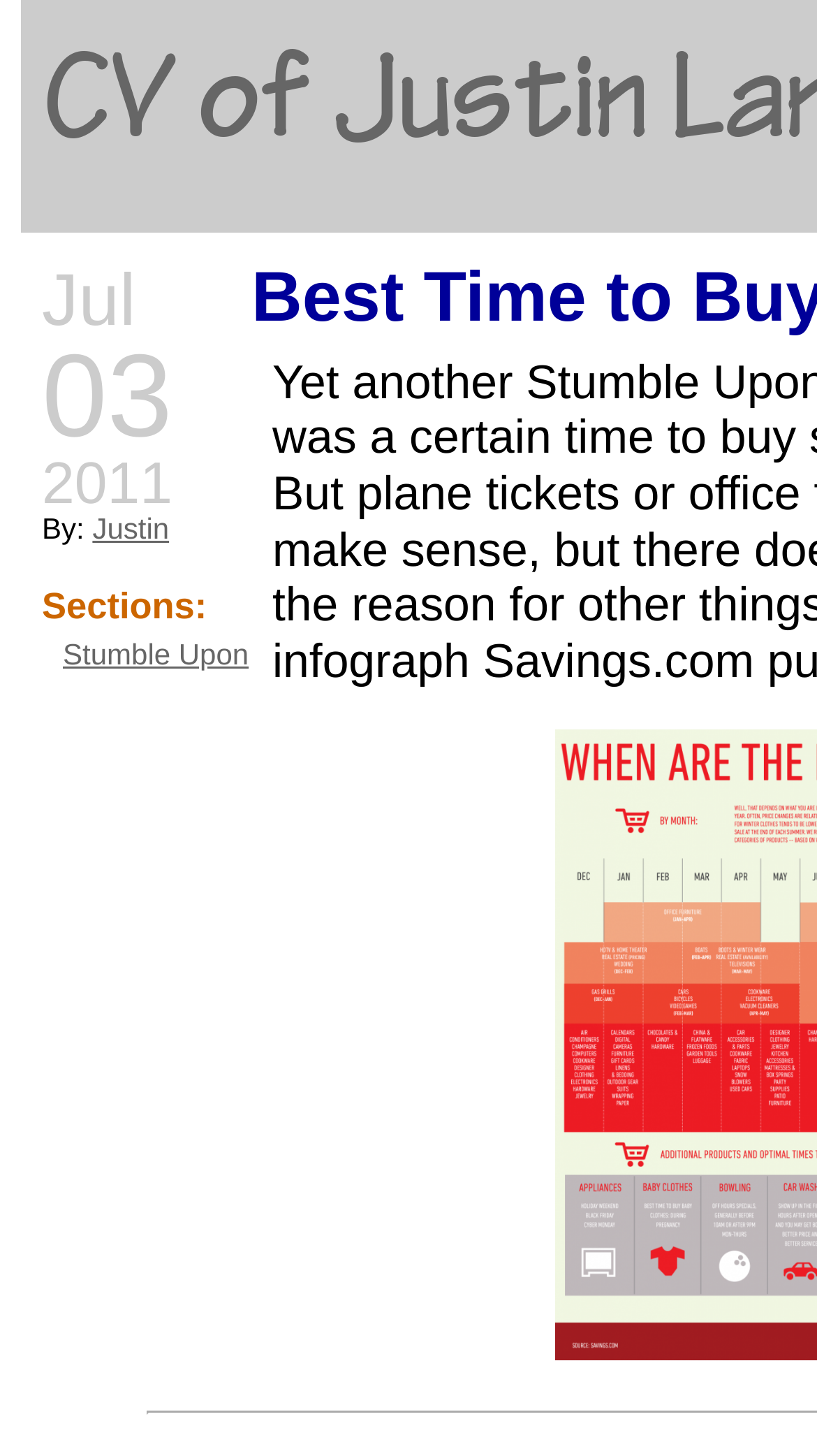Write a detailed summary of the webpage, including text, images, and layout.

The webpage appears to be a personal CV or profile page for Justin Lang, with a focus on his Stumble Upon presence. At the top left of the page, there is a date section, which displays "Jul 03, 2011" in a vertical format. Below this date section, there is a "By:" label, followed by a link to Justin's name. 

Further down, there is a heading titled "Sections:", which is positioned near the top of the page. To the right of this heading, there is a link to "Stumble Upon", suggesting that this section may be related to Justin's Stumble Upon profile or activities.